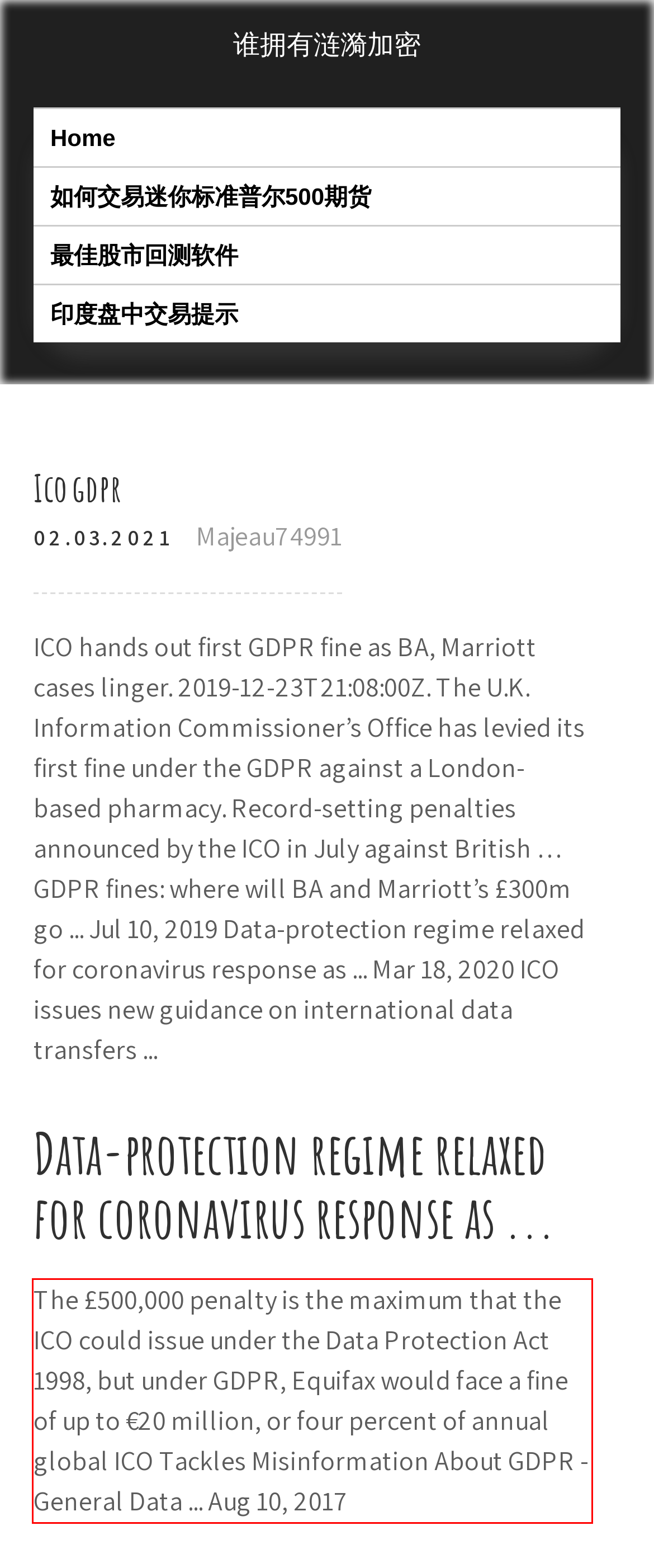View the screenshot of the webpage and identify the UI element surrounded by a red bounding box. Extract the text contained within this red bounding box.

The £500,000 penalty is the maximum that the ICO could issue under the Data Protection Act 1998, but under GDPR, Equifax would face a fine of up to €20 million, or four percent of annual global ICO Tackles Misinformation About GDPR - General Data ... Aug 10, 2017